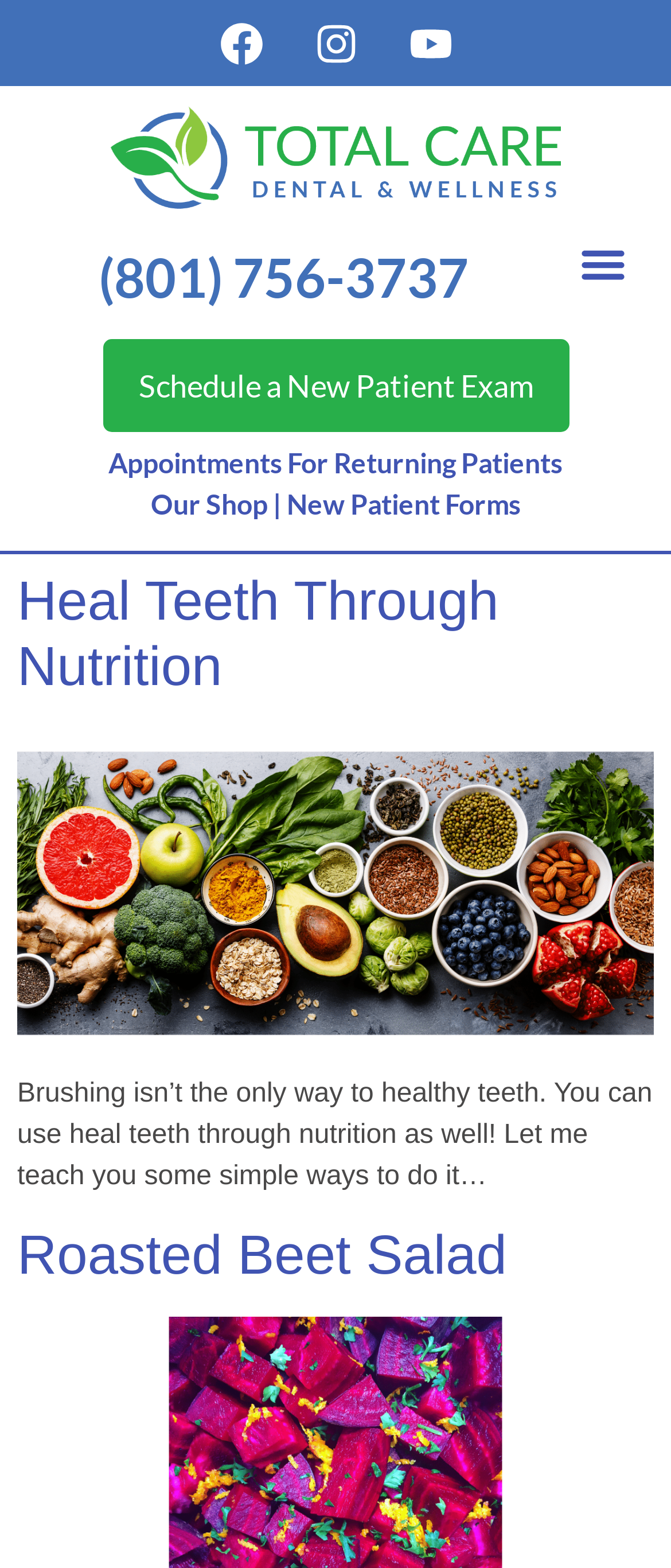From the details in the image, provide a thorough response to the question: How many social media links are there?

I counted the number of social media links by looking at the links with icons, which are Facebook, Instagram, and Youtube.